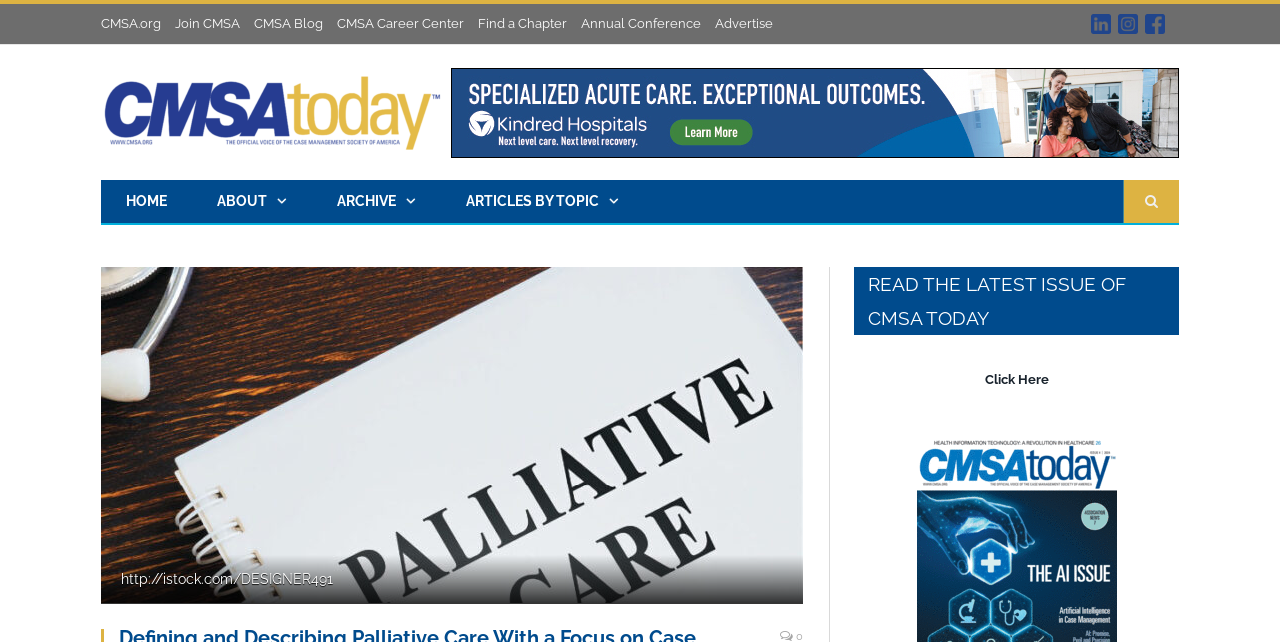Identify the bounding box coordinates of the region I need to click to complete this instruction: "Read the latest issue of CMSA Today".

[0.769, 0.579, 0.819, 0.603]